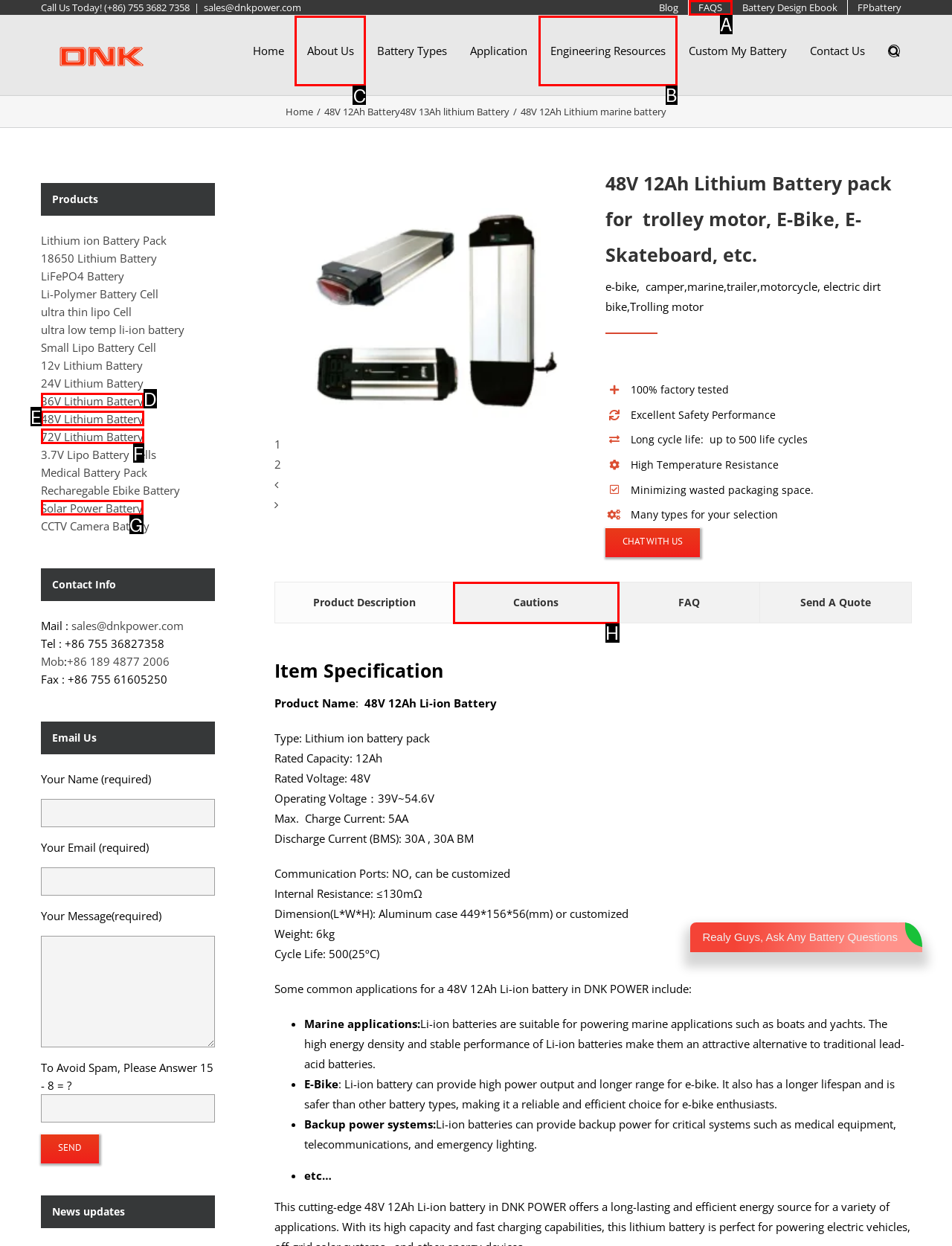Determine which HTML element to click on in order to complete the action: Click the 'About Us' link.
Reply with the letter of the selected option.

C